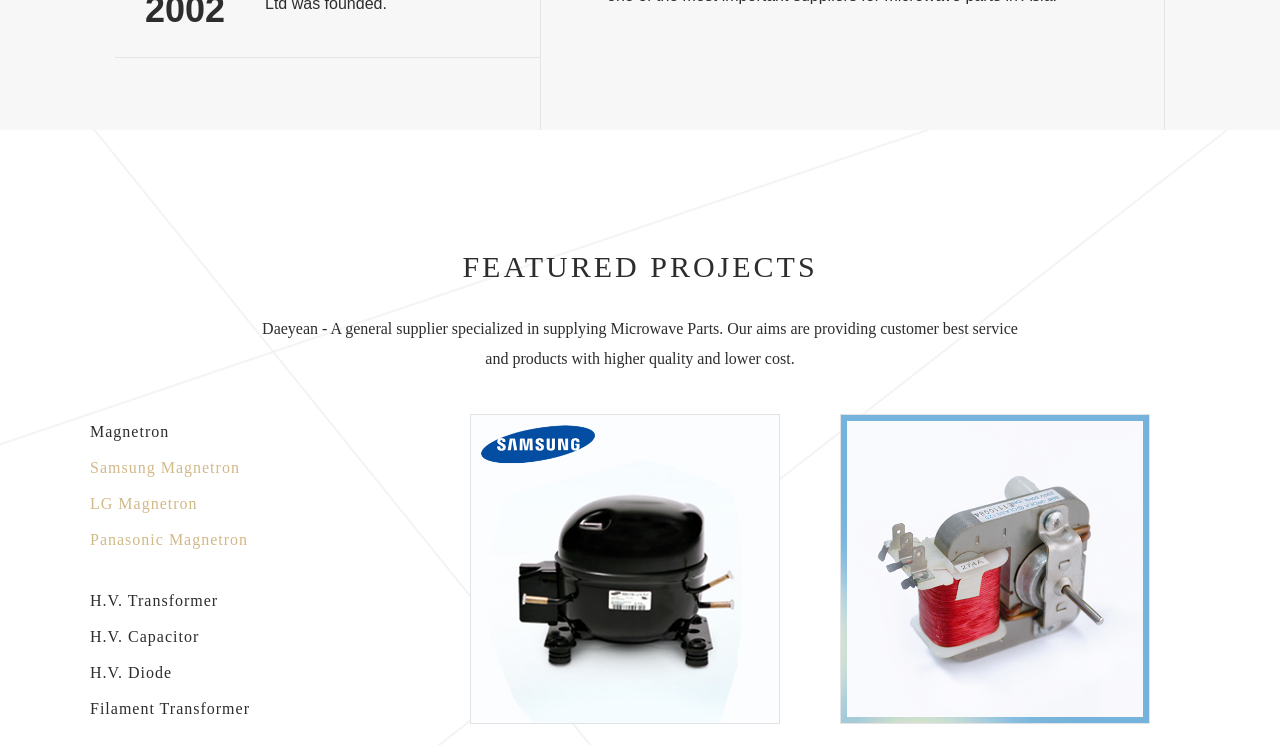Find the bounding box coordinates for the element described here: "Magnetron".

[0.07, 0.568, 0.132, 0.591]